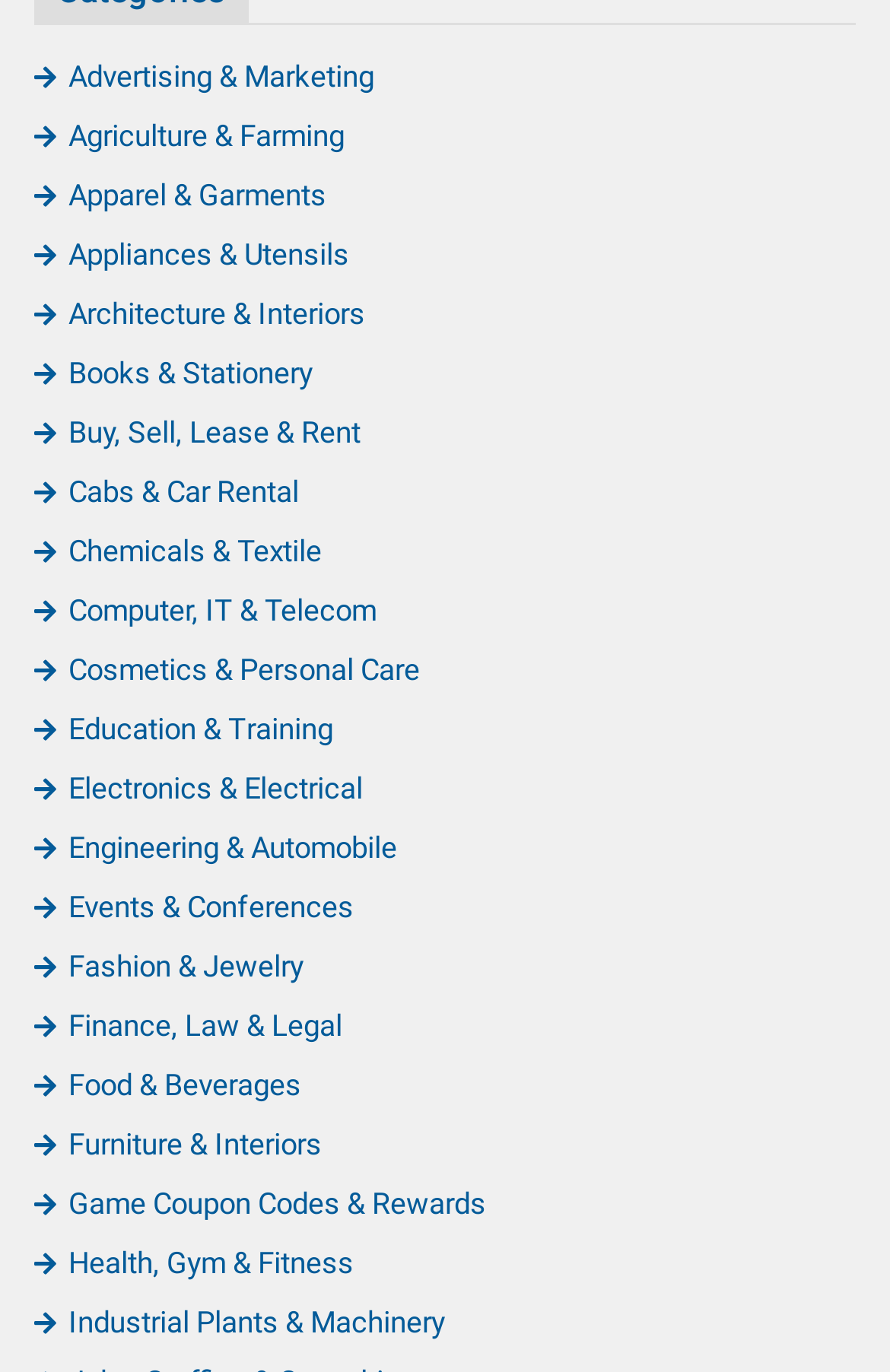Using the element description provided, determine the bounding box coordinates in the format (top-left x, top-left y, bottom-right x, bottom-right y). Ensure that all values are floating point numbers between 0 and 1. Element description: Events & Conferences

[0.038, 0.649, 0.397, 0.674]